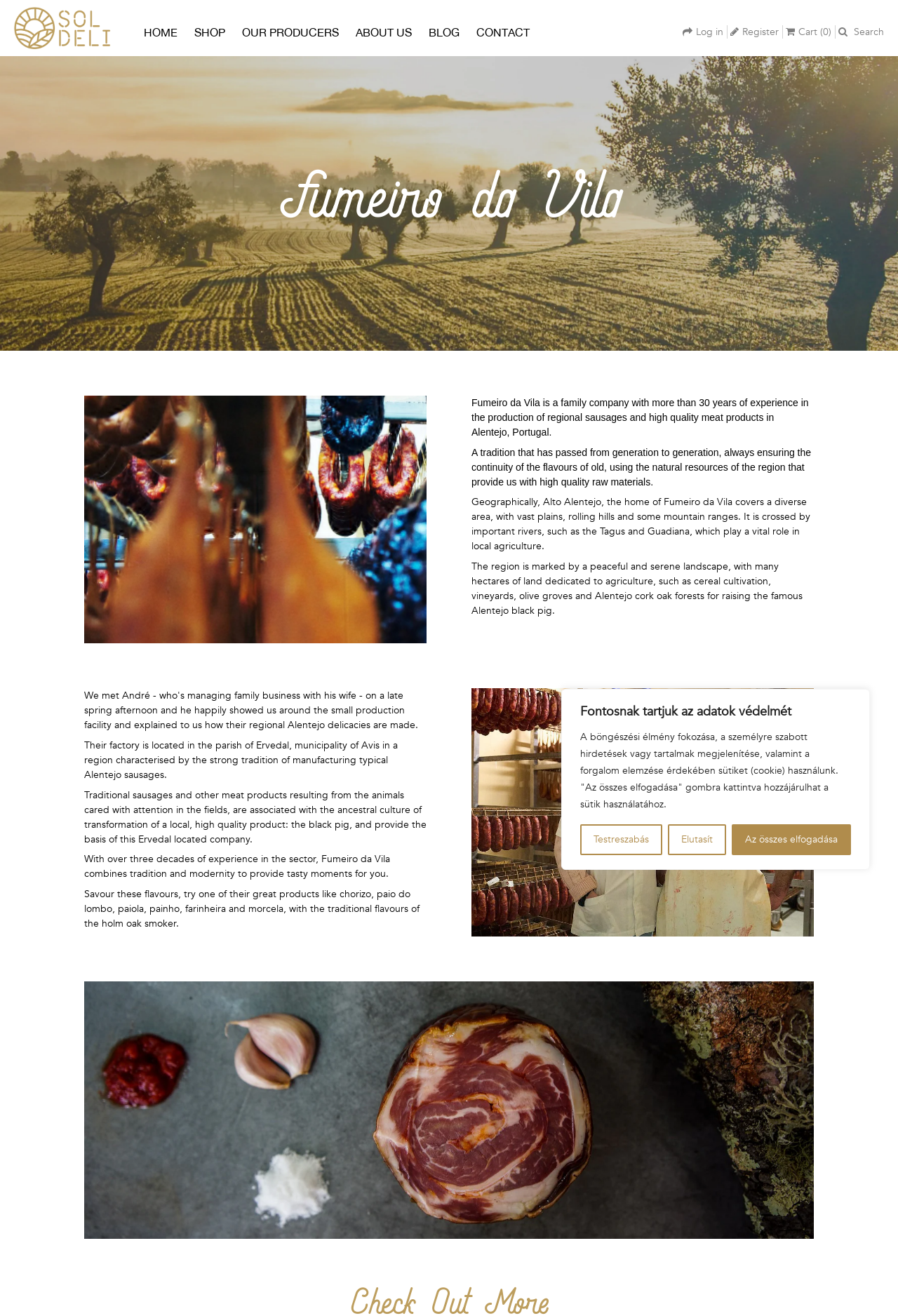Identify and provide the text of the main header on the webpage.

Fumeiro da Vila